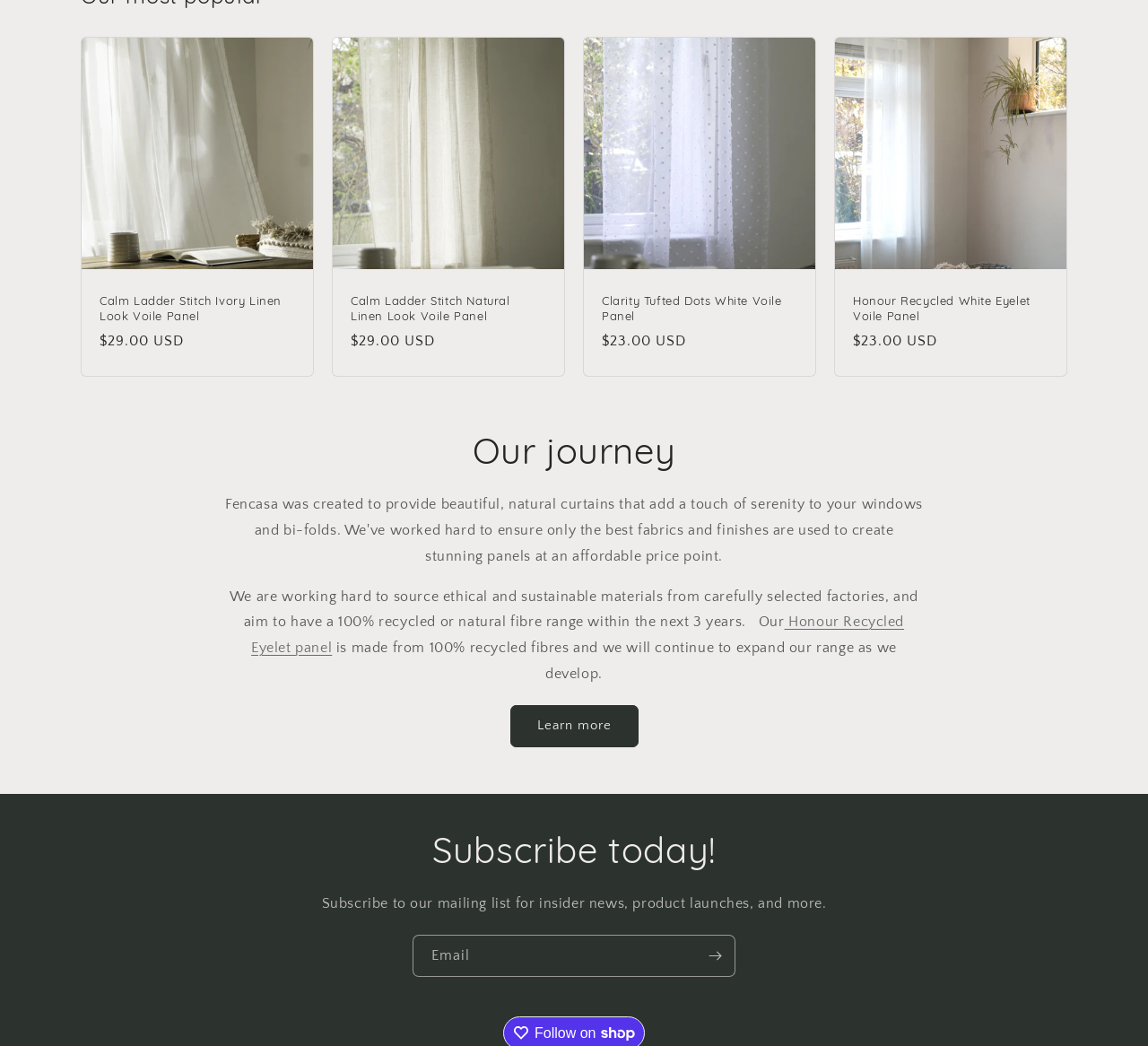What can users do to receive insider news and product launches?
Examine the image and provide an in-depth answer to the question.

Users can subscribe to the company's mailing list by entering their email address in the required textbox and clicking the 'Subscribe' button, as shown in the 'Subscribe today!' section.